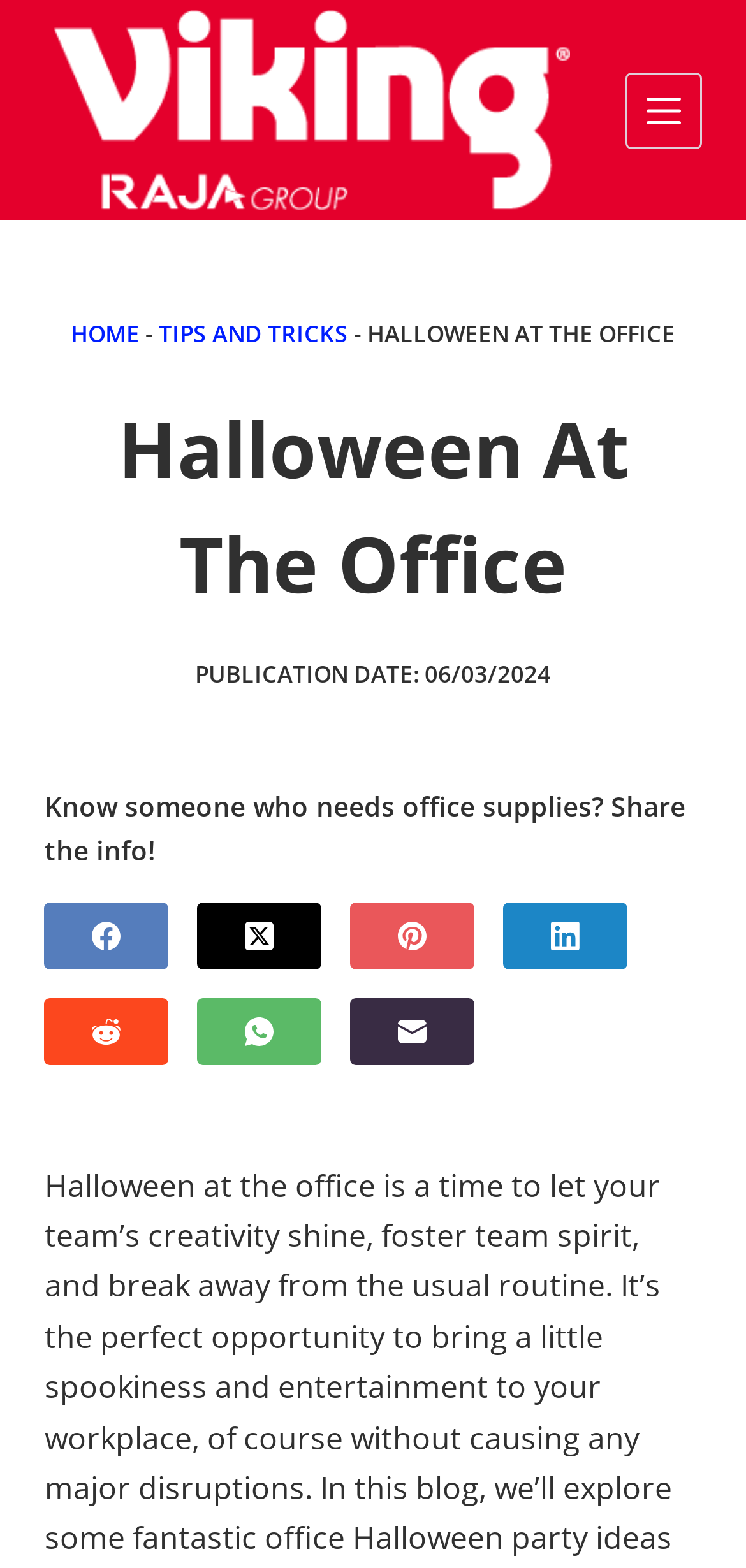Please find the bounding box coordinates for the clickable element needed to perform this instruction: "Click the Viking logo".

[0.073, 0.006, 0.764, 0.134]